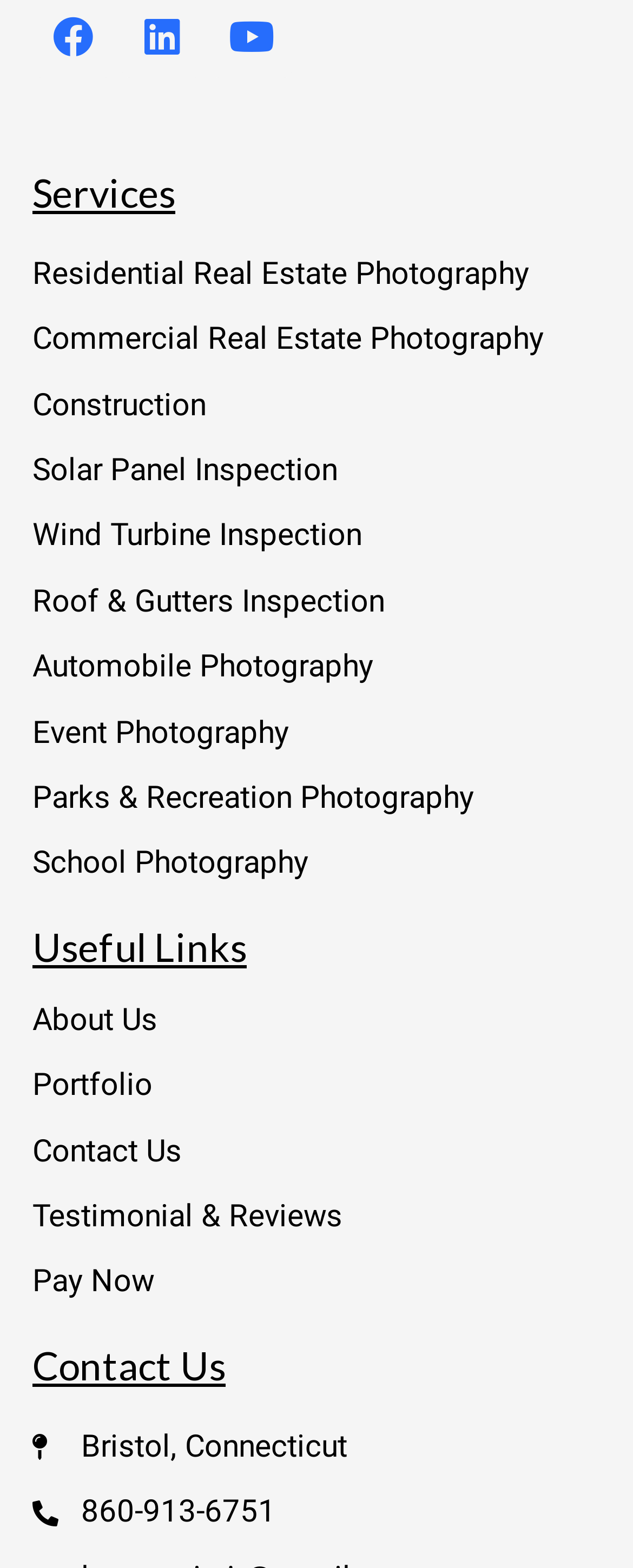Using a single word or phrase, answer the following question: 
How many categories of services are there?

2